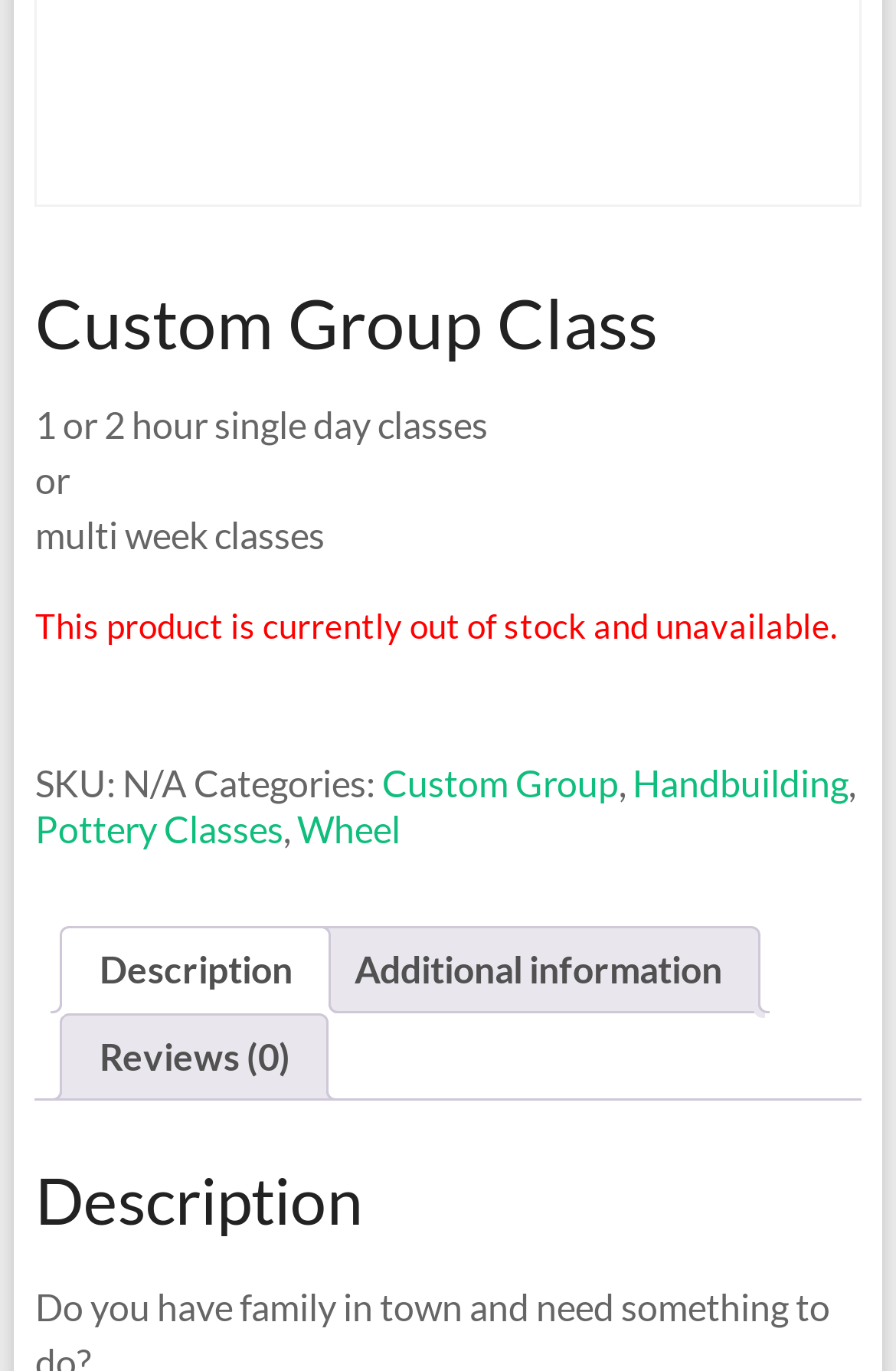Find the bounding box coordinates for the HTML element described in this sentence: "Wheel". Provide the coordinates as four float numbers between 0 and 1, in the format [left, top, right, bottom].

[0.332, 0.589, 0.447, 0.621]